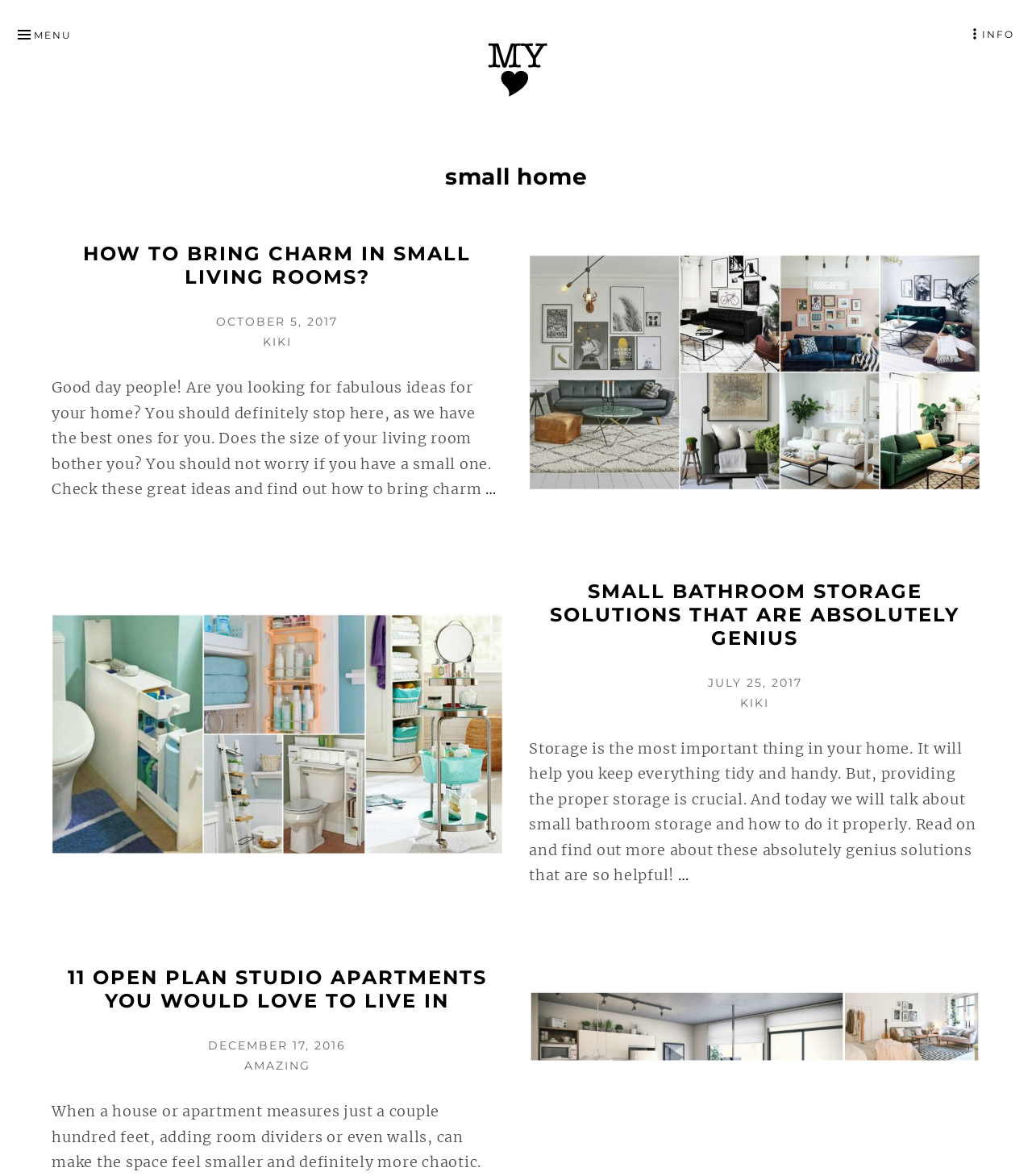Specify the bounding box coordinates for the region that must be clicked to perform the given instruction: "click on the 'My Amazing Things' logo".

[0.462, 0.022, 0.538, 0.088]